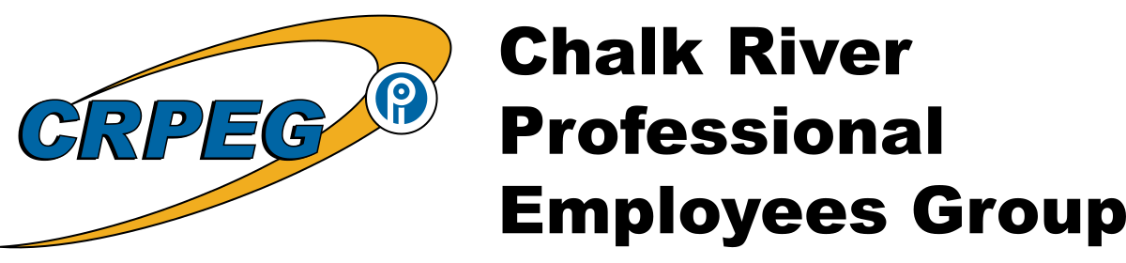Write a descriptive caption for the image, covering all notable aspects.

The image features the logo of the **Chalk River Professional Employees Group (CRPEG)**, prominently displayed as part of their branding. The design includes the acronym "CRPEG" in bold blue lettering, accompanied by a circular emblem symbolizing professionalism. This logo is visually striking, emphasizing the identity of the group, which is affiliated with the **Professional Institute of the Public Service of Canada (PIPSC)**. Below the acronym, the full name "Chalk River Professional Employees Group" is presented in a bold, black font, reinforcing their commitment to representing and supporting professional employees within the Chalk River area. The overall design reflects the organization's professional ethos and community focus.